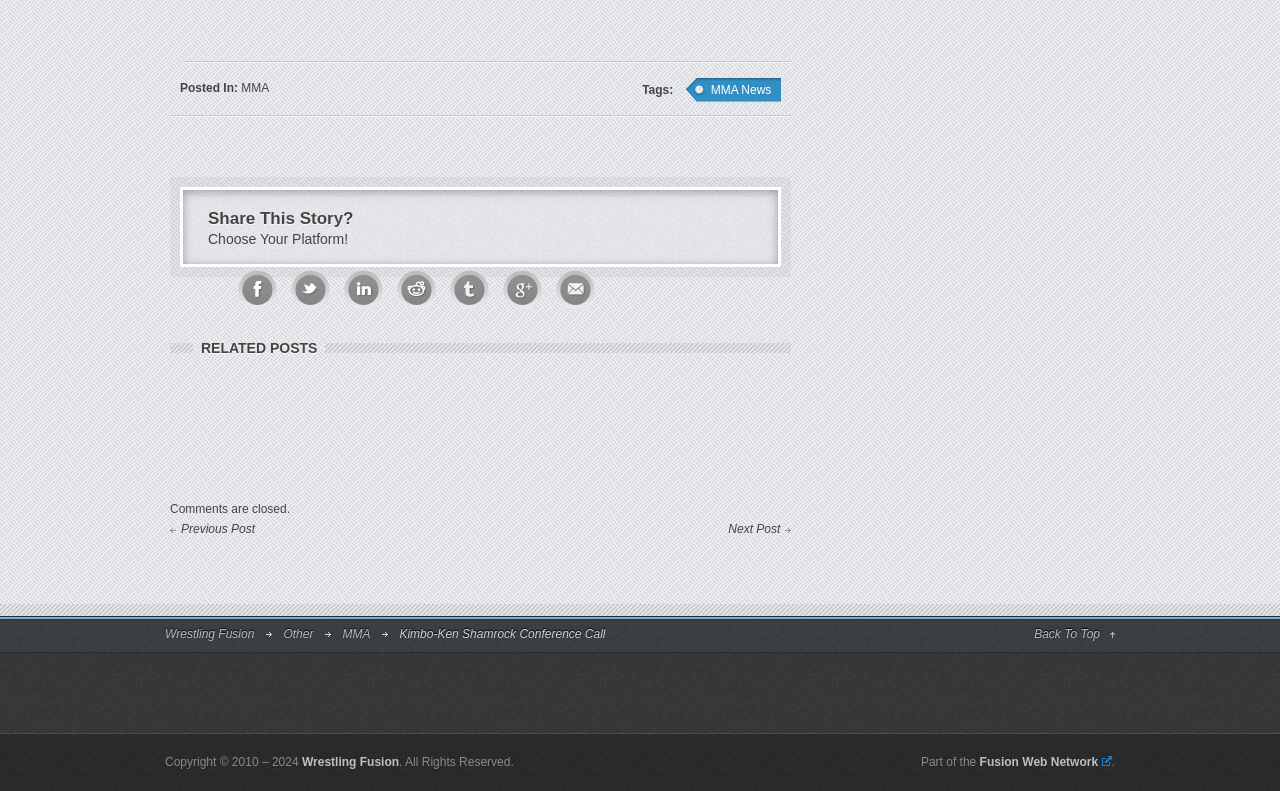From the given element description: "Wrestling Fusion", find the bounding box for the UI element. Provide the coordinates as four float numbers between 0 and 1, in the order [left, top, right, bottom].

[0.129, 0.793, 0.199, 0.811]